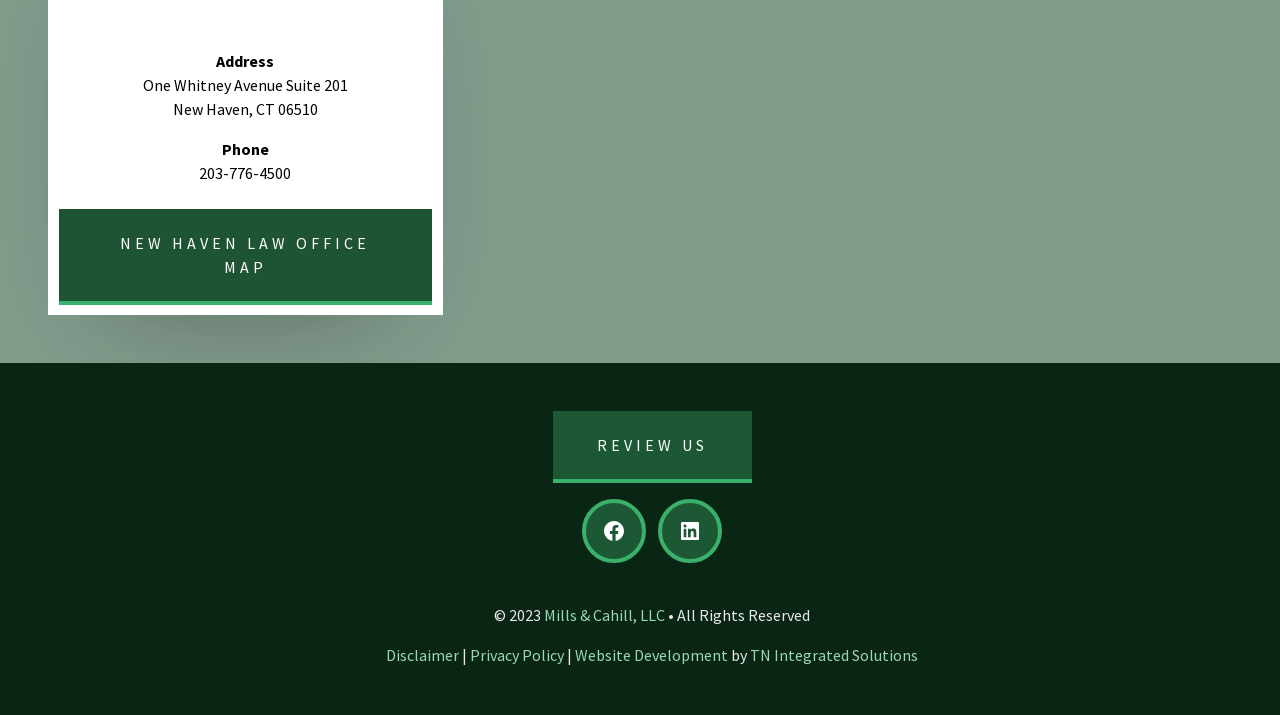Please respond in a single word or phrase: 
How many links are there in the footer section?

5